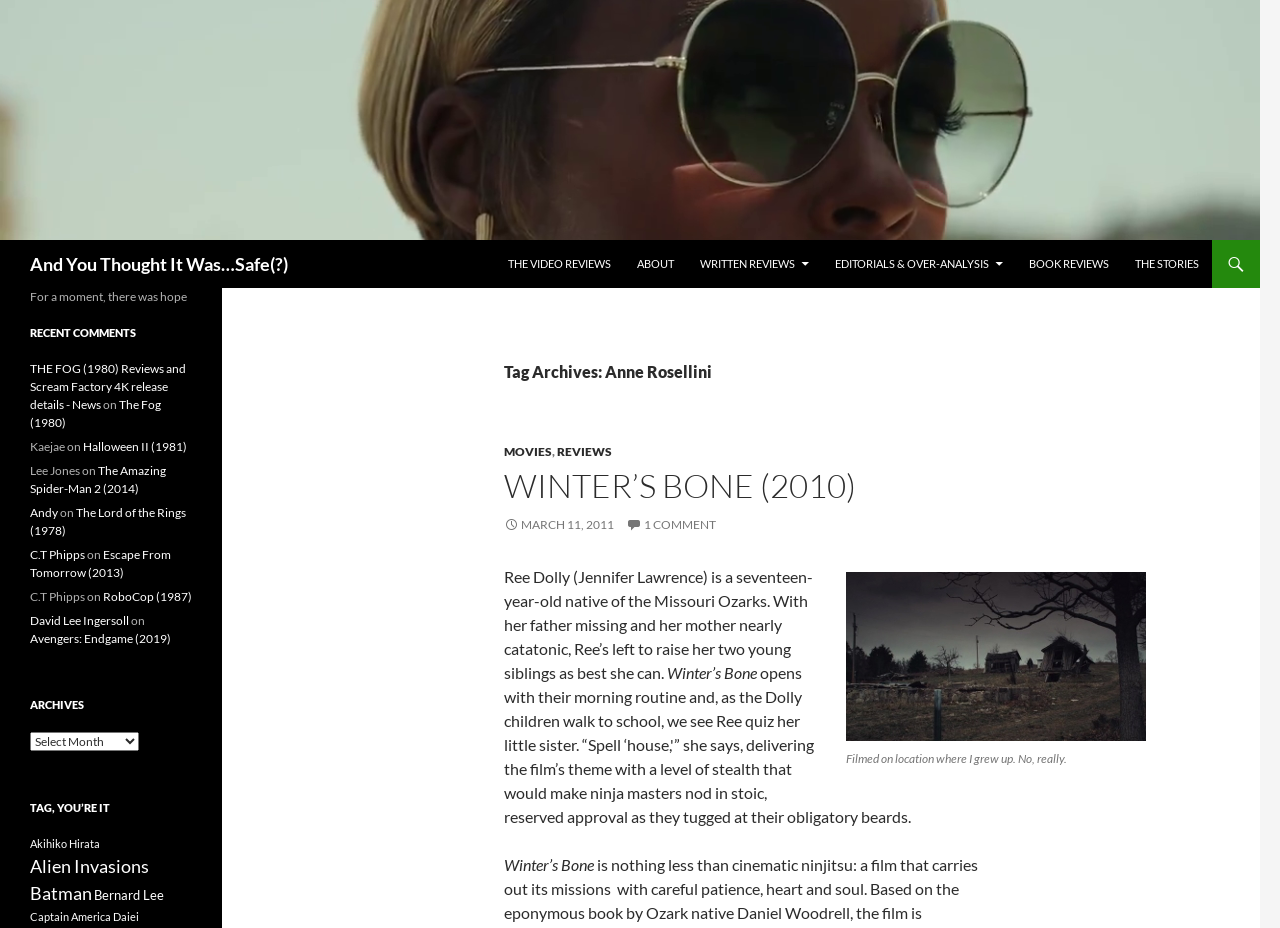How many comments are there on the article 'WINTER’S BONE (2010)'?
Please provide a comprehensive and detailed answer to the question.

There is one comment on the article 'WINTER’S BONE (2010)' as indicated by the link ' 1 COMMENT' below the article's content.